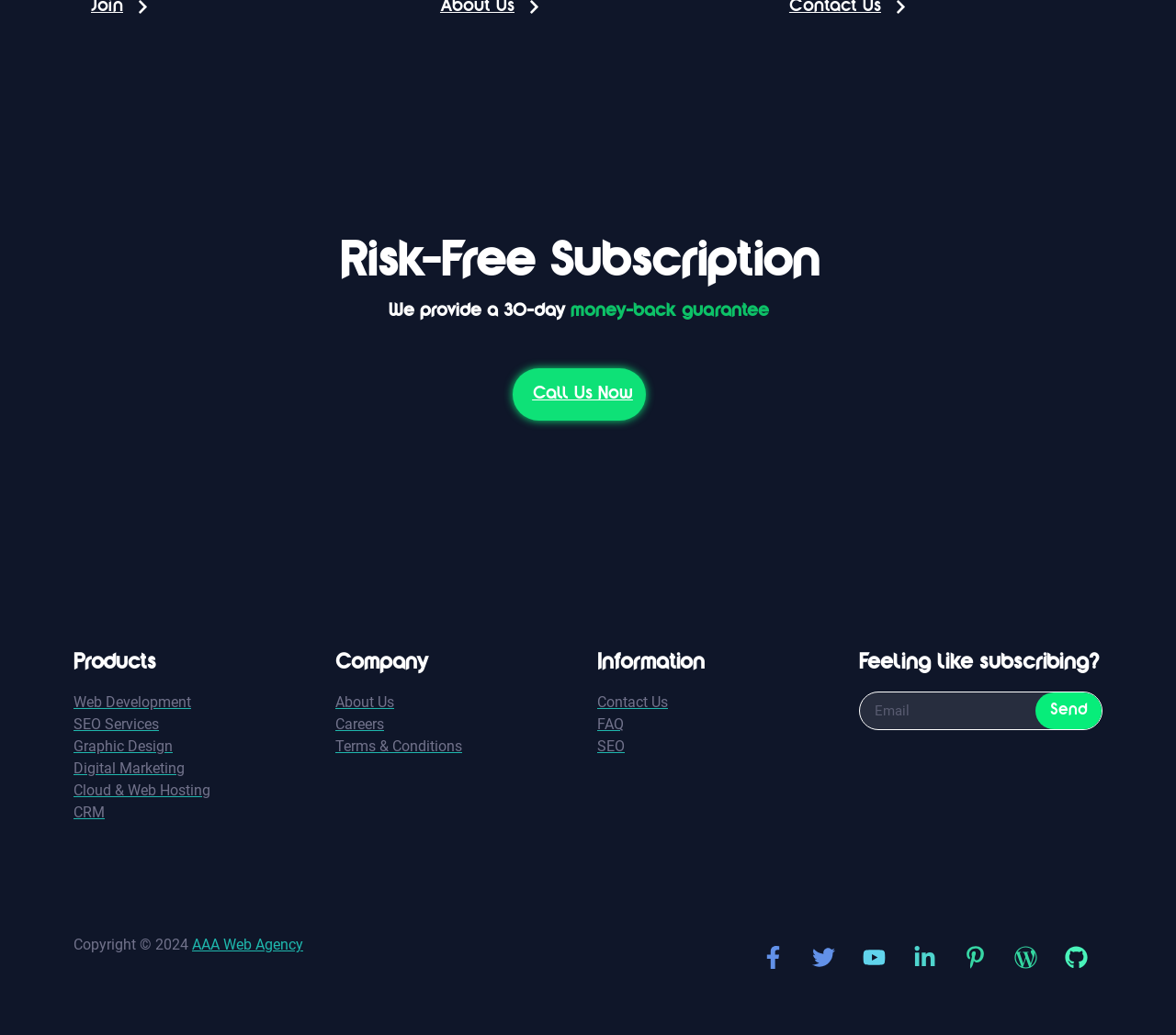Locate the bounding box coordinates of the area to click to fulfill this instruction: "Click on the 'About Us' link". The bounding box should be presented as four float numbers between 0 and 1, in the order [left, top, right, bottom].

[0.285, 0.668, 0.492, 0.69]